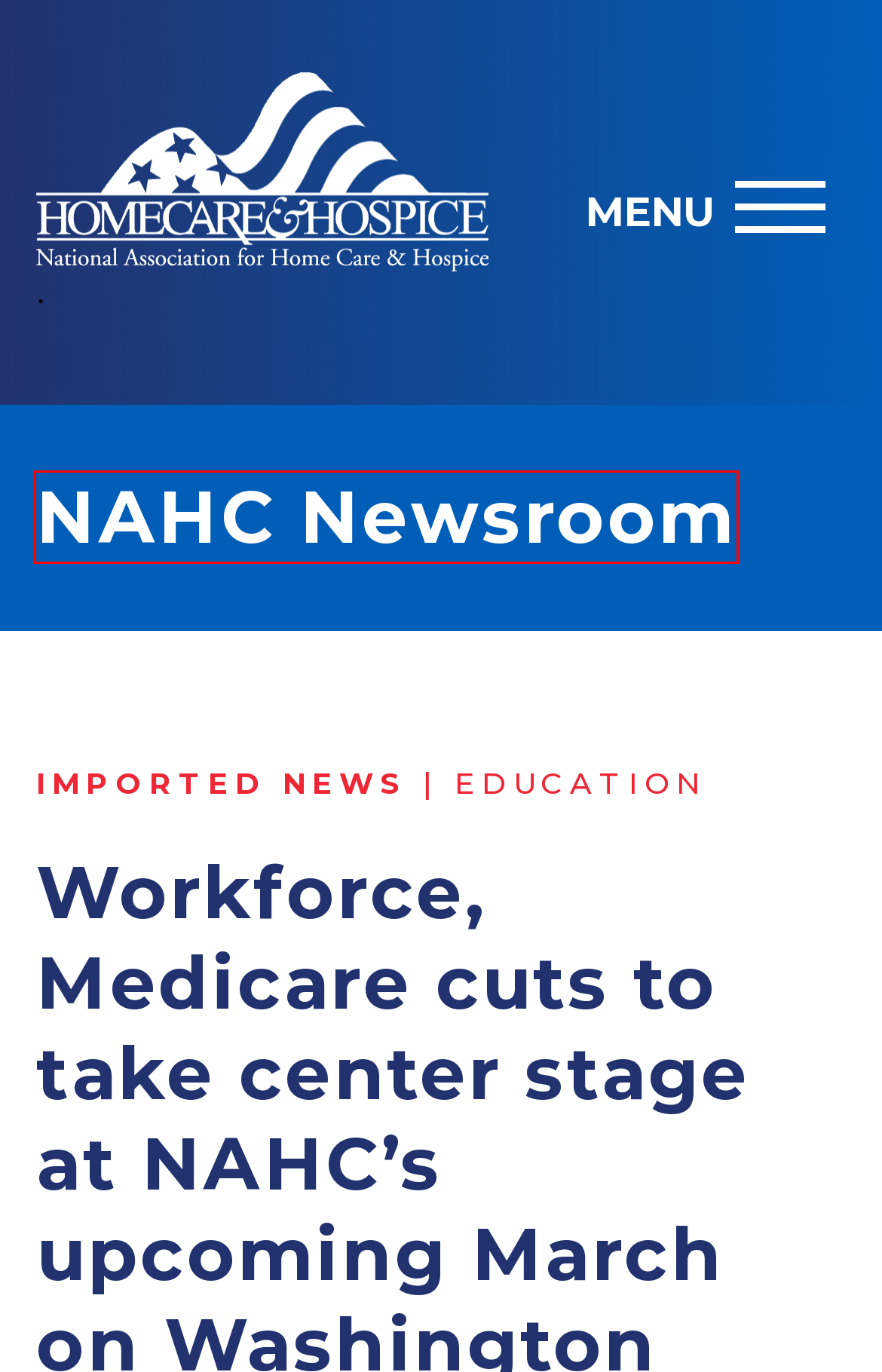Look at the given screenshot of a webpage with a red rectangle bounding box around a UI element. Pick the description that best matches the new webpage after clicking the element highlighted. The descriptions are:
A. Patients & Family - National Association for Home Care & Hospice
B. Business Providers - National Association for Home Care & Hospice
C. Membership - National Association for Home Care & Hospice
D. Site Map - National Association for Home Care & Hospice
E. NAHC Newsroom - National Association for Home Care & Hospice
F. Agency Locator
G. NAHC
H. Private Duty Providers - National Association for Home Care & Hospice

E